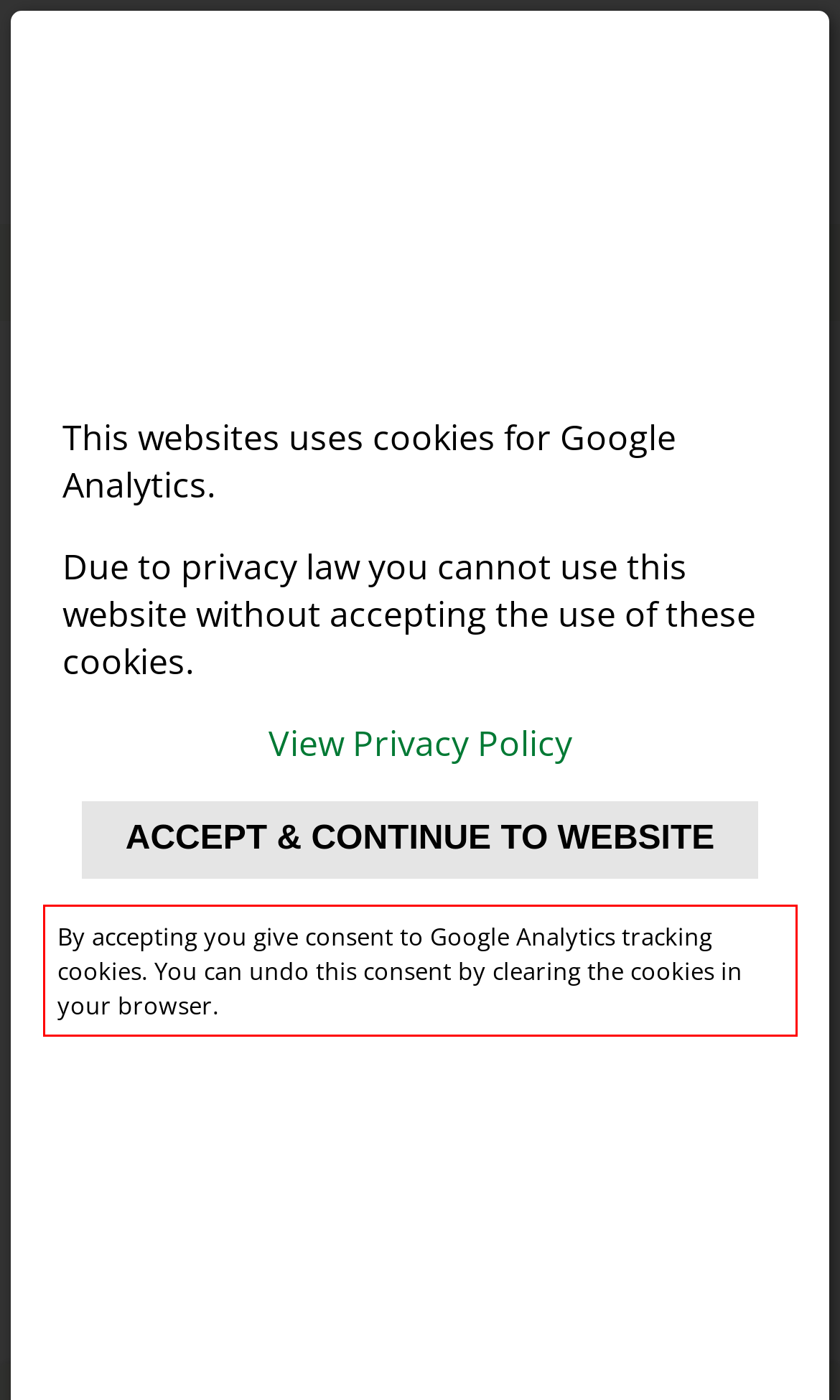Given the screenshot of the webpage, identify the red bounding box, and recognize the text content inside that red bounding box.

By accepting you give consent to Google Analytics tracking cookies. You can undo this consent by clearing the cookies in your browser.